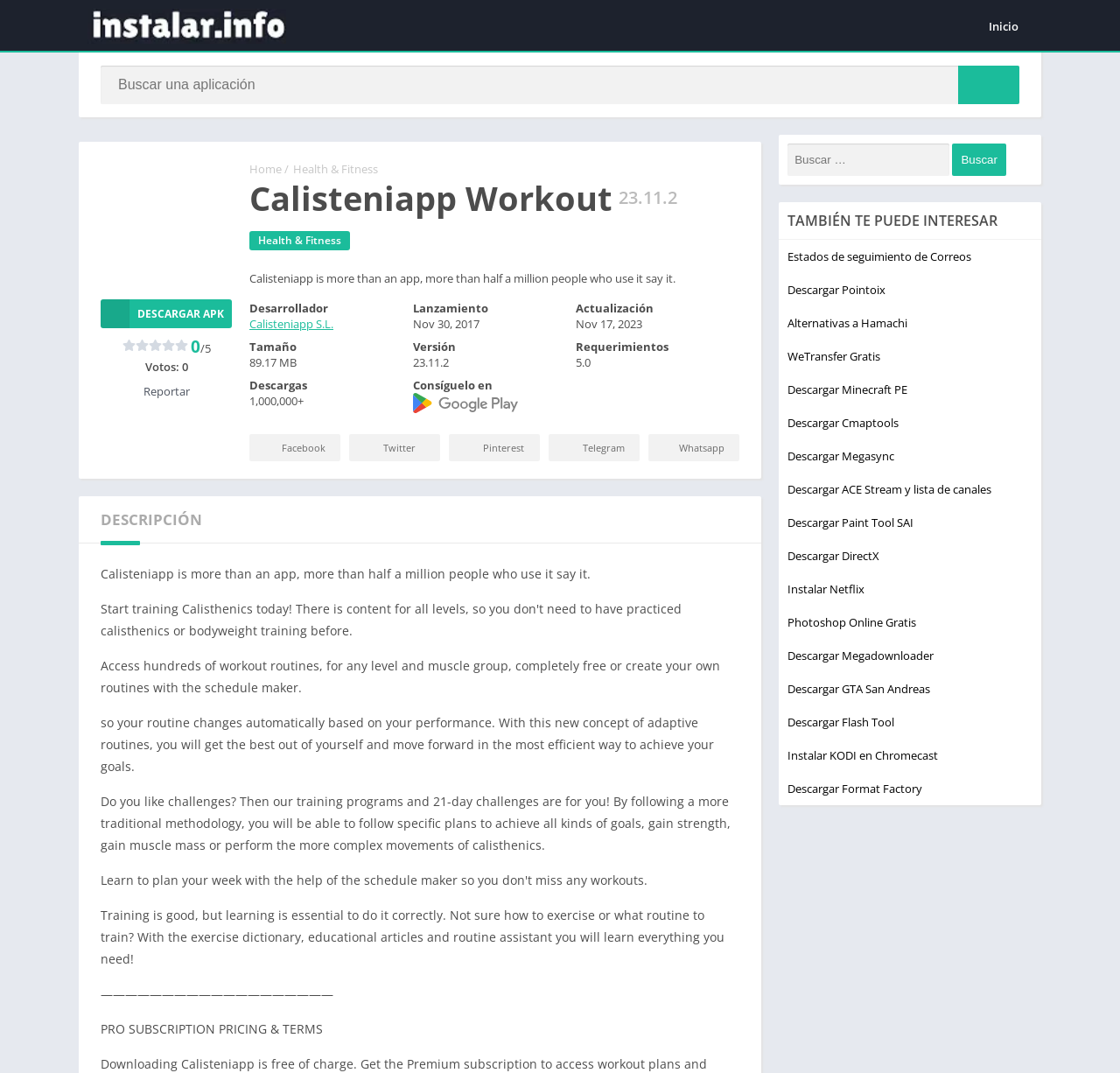Provide your answer in one word or a succinct phrase for the question: 
What social media platforms can I follow Calisteniapp on?

Facebook, Twitter, Pinterest, Telegram, Whatsapp